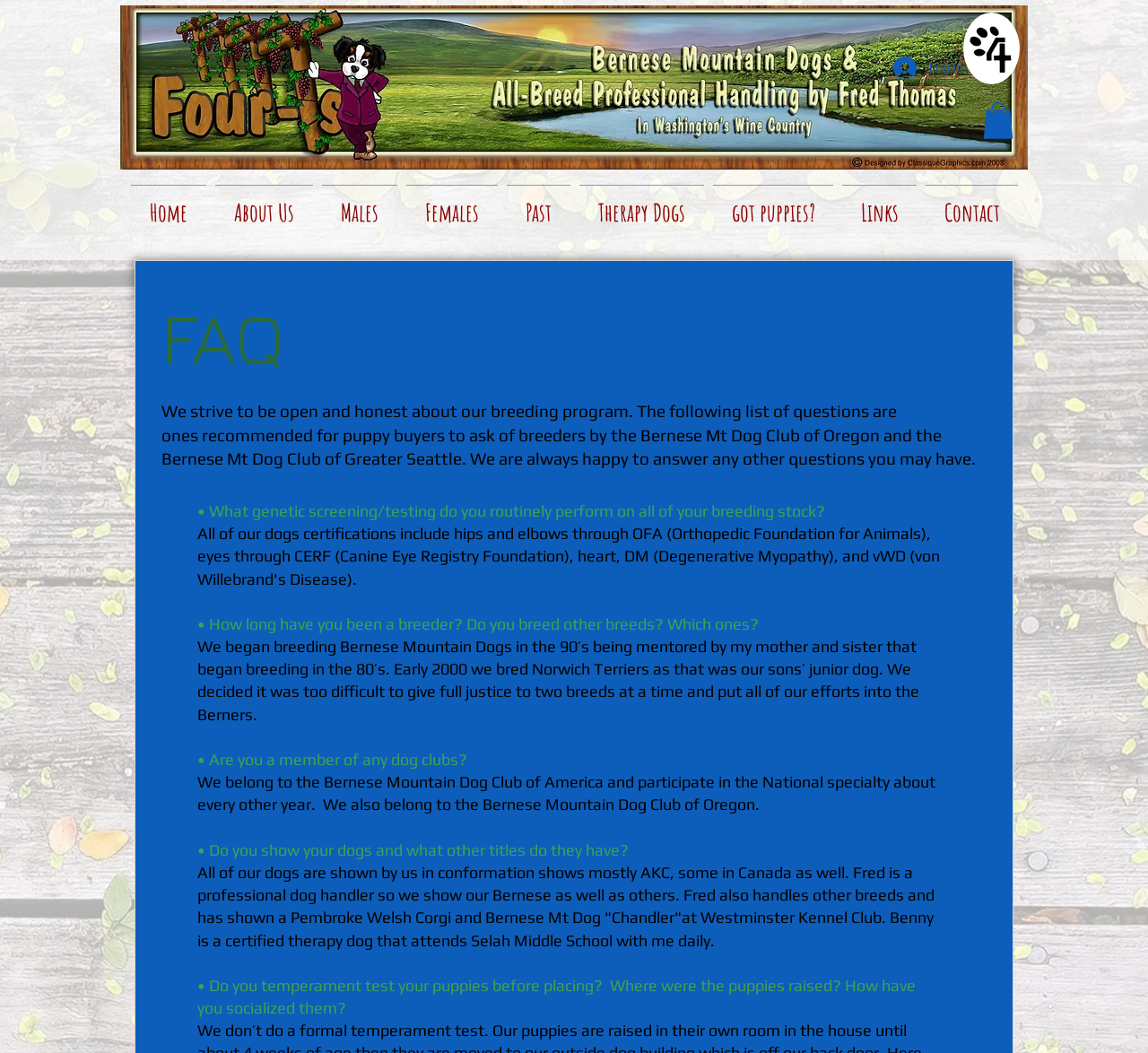Locate the bounding box of the UI element described in the following text: "Past".

[0.438, 0.175, 0.501, 0.213]